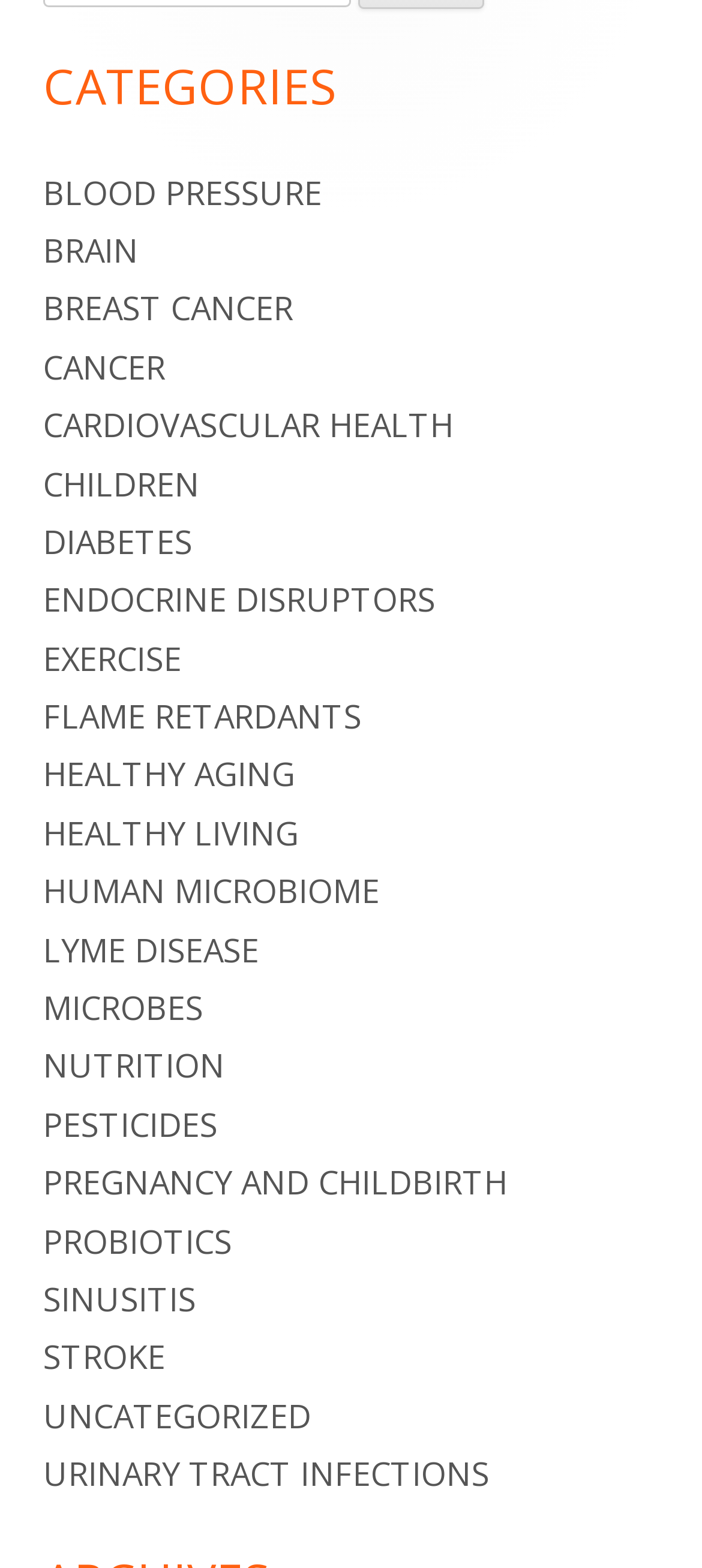What is the category related to pregnancy?
Please respond to the question thoroughly and include all relevant details.

The category related to pregnancy is 'PREGNANCY AND CHILDBIRTH' which is a link element listed among the categories, indicating its relevance to pregnancy and childbirth.